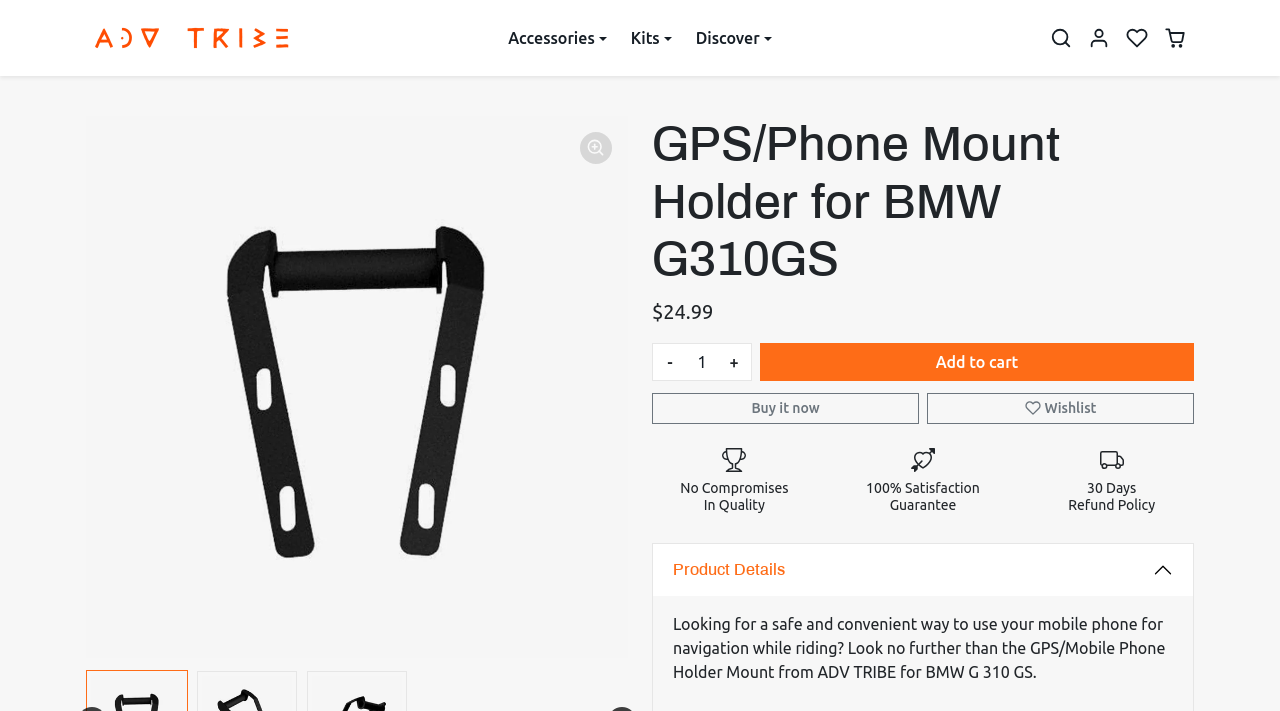Based on the image, please elaborate on the answer to the following question:
What is the brand of the GPS/Phone Mount Holder?

I found the brand of the GPS/Phone Mount Holder by looking at the image element with the text 'ADV TRIBE World' located at [0.067, 0.017, 0.232, 0.09]. The brand is mentioned as 'ADV TRIBE' in the image description.